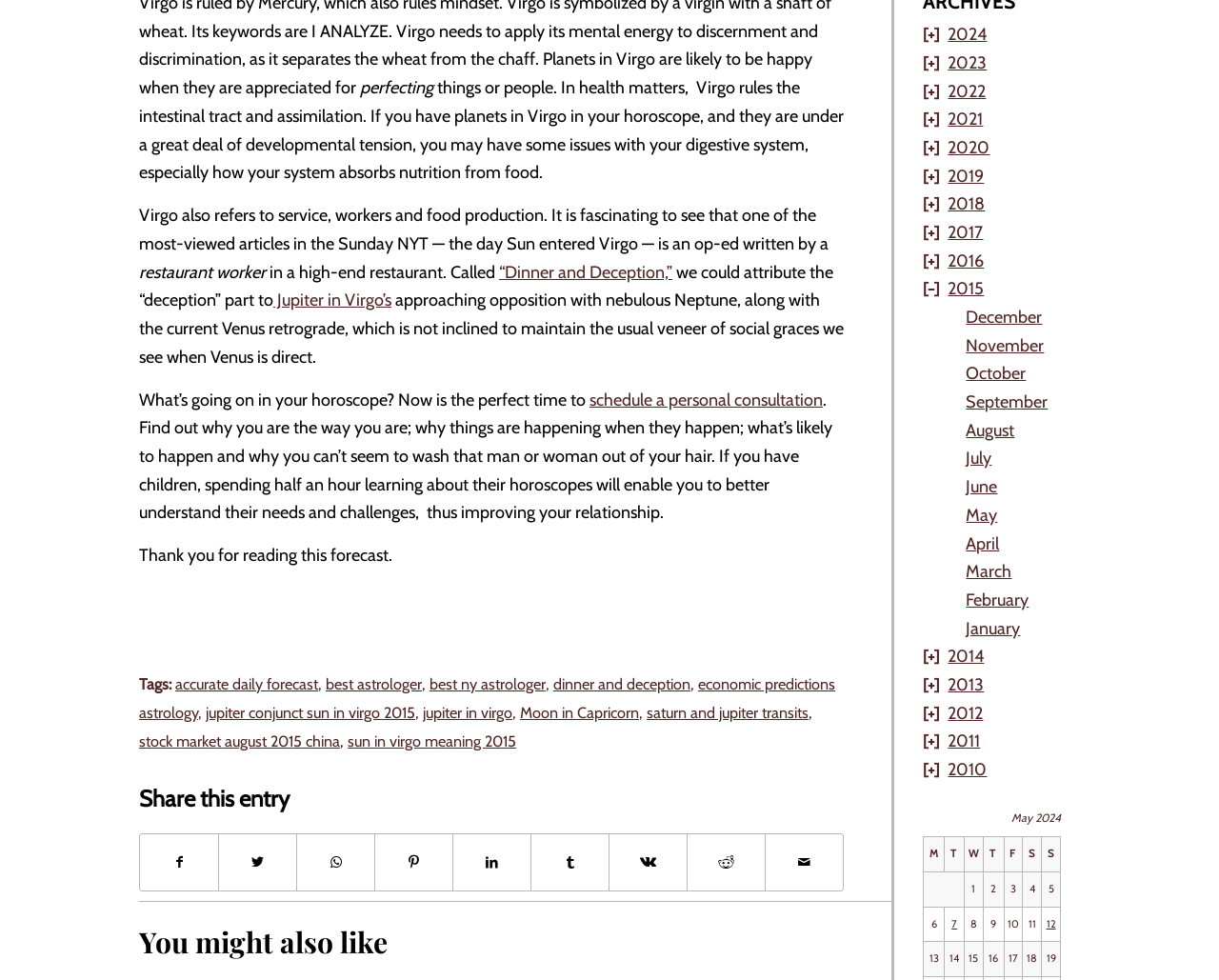Pinpoint the bounding box coordinates of the area that must be clicked to complete this instruction: "View the 2015 archive".

[0.778, 0.284, 0.807, 0.305]